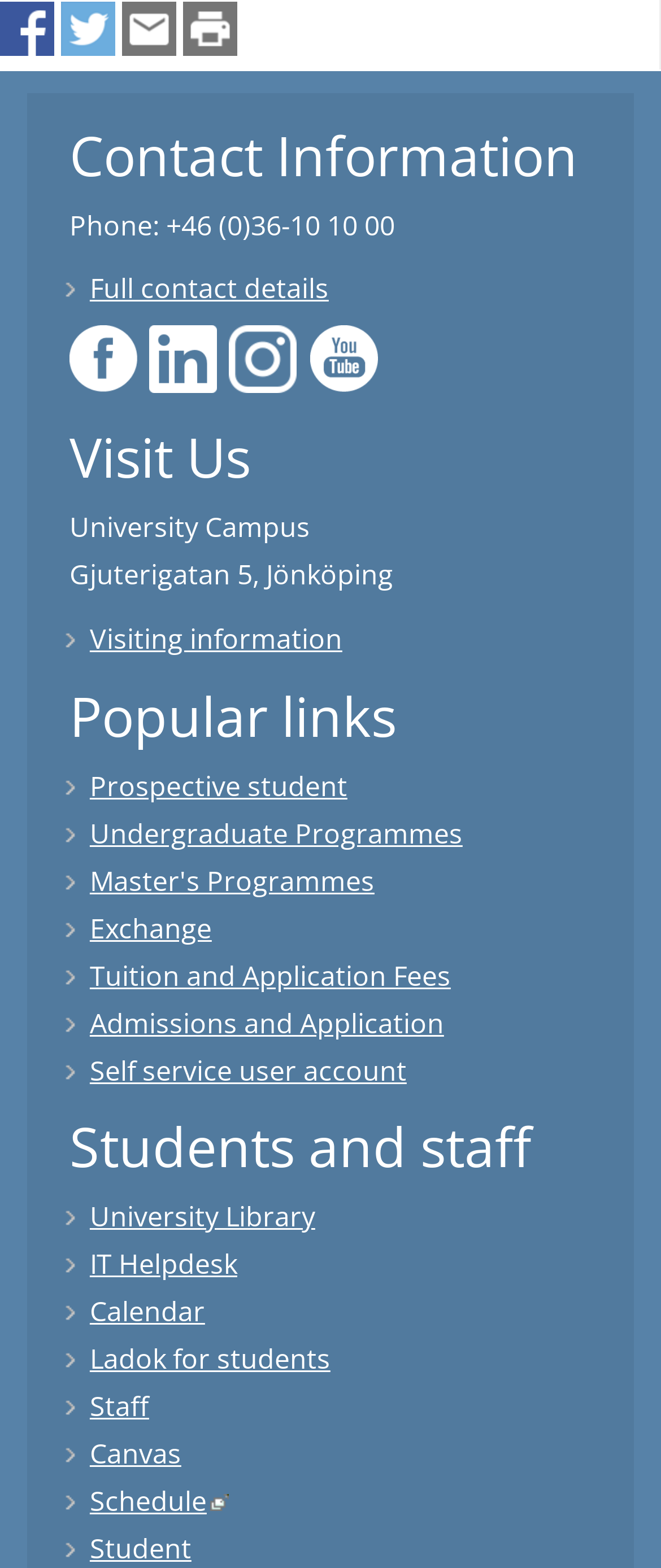Using the format (top-left x, top-left y, bottom-right x, bottom-right y), provide the bounding box coordinates for the described UI element. All values should be floating point numbers between 0 and 1: Full contact details

[0.136, 0.172, 0.497, 0.196]